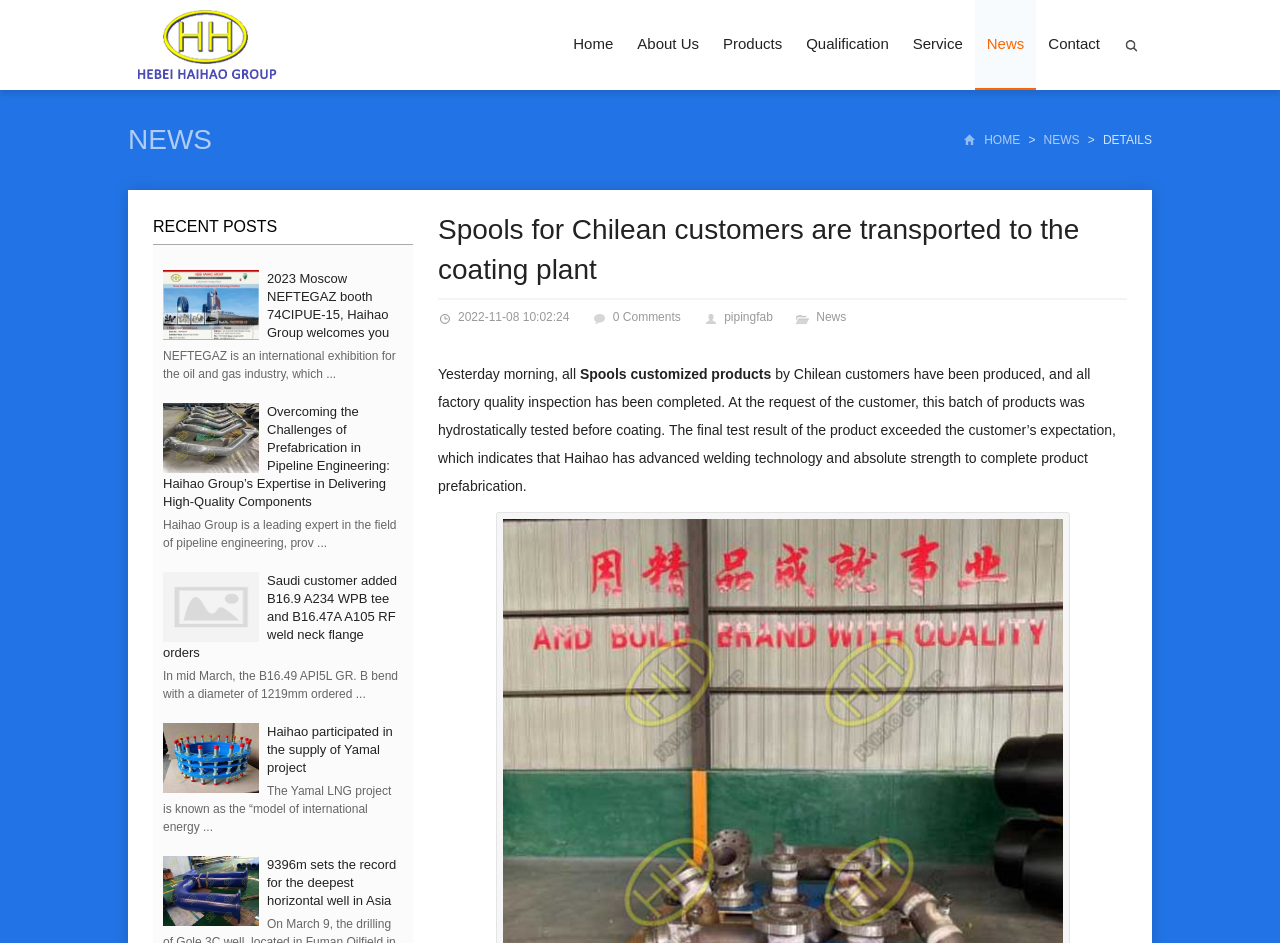Locate the bounding box coordinates of the element that should be clicked to fulfill the instruction: "View the 'NEWS' page".

[0.1, 0.131, 0.166, 0.164]